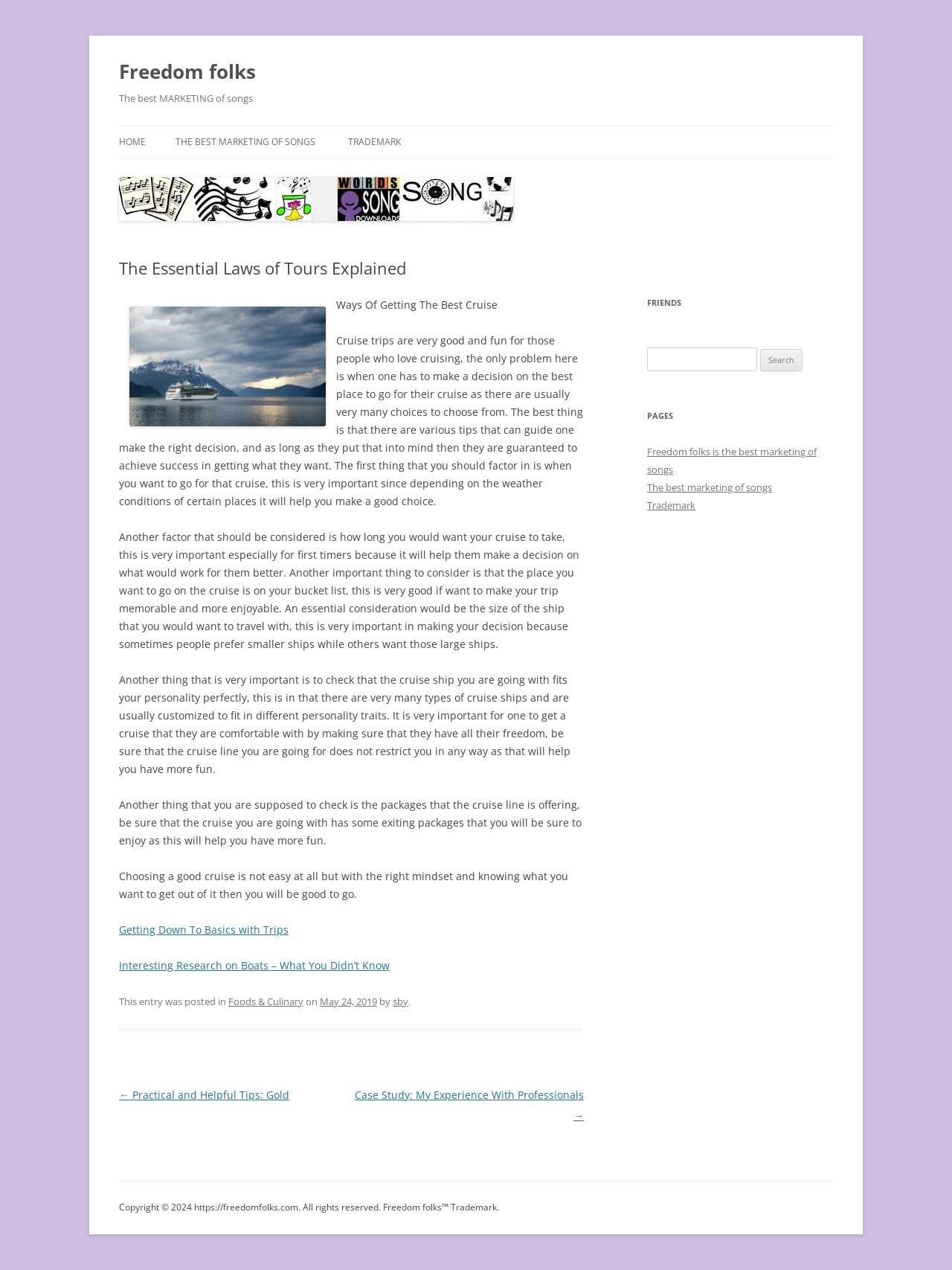Answer the question below with a single word or a brief phrase: 
What is the purpose of the search bar?

To search the website